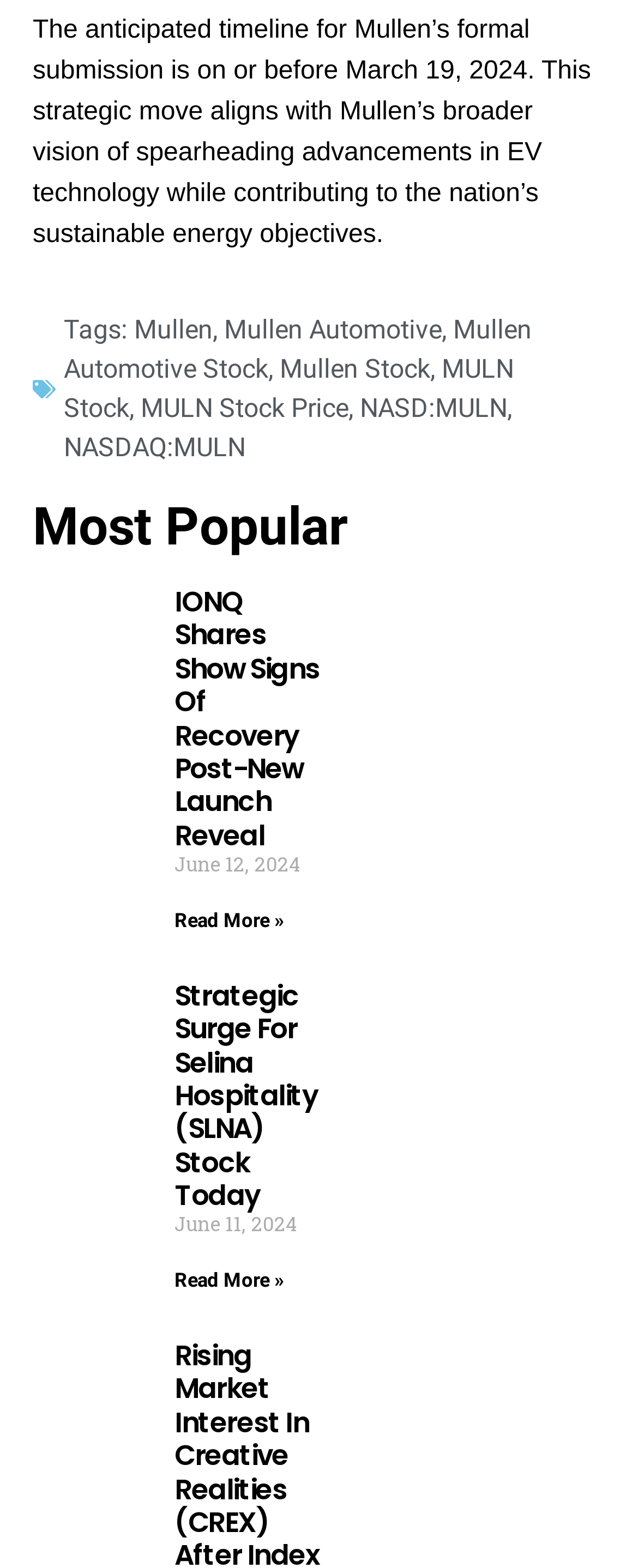Determine the bounding box coordinates of the element's region needed to click to follow the instruction: "View the tags related to Mullen". Provide these coordinates as four float numbers between 0 and 1, formatted as [left, top, right, bottom].

[0.1, 0.878, 0.21, 0.898]